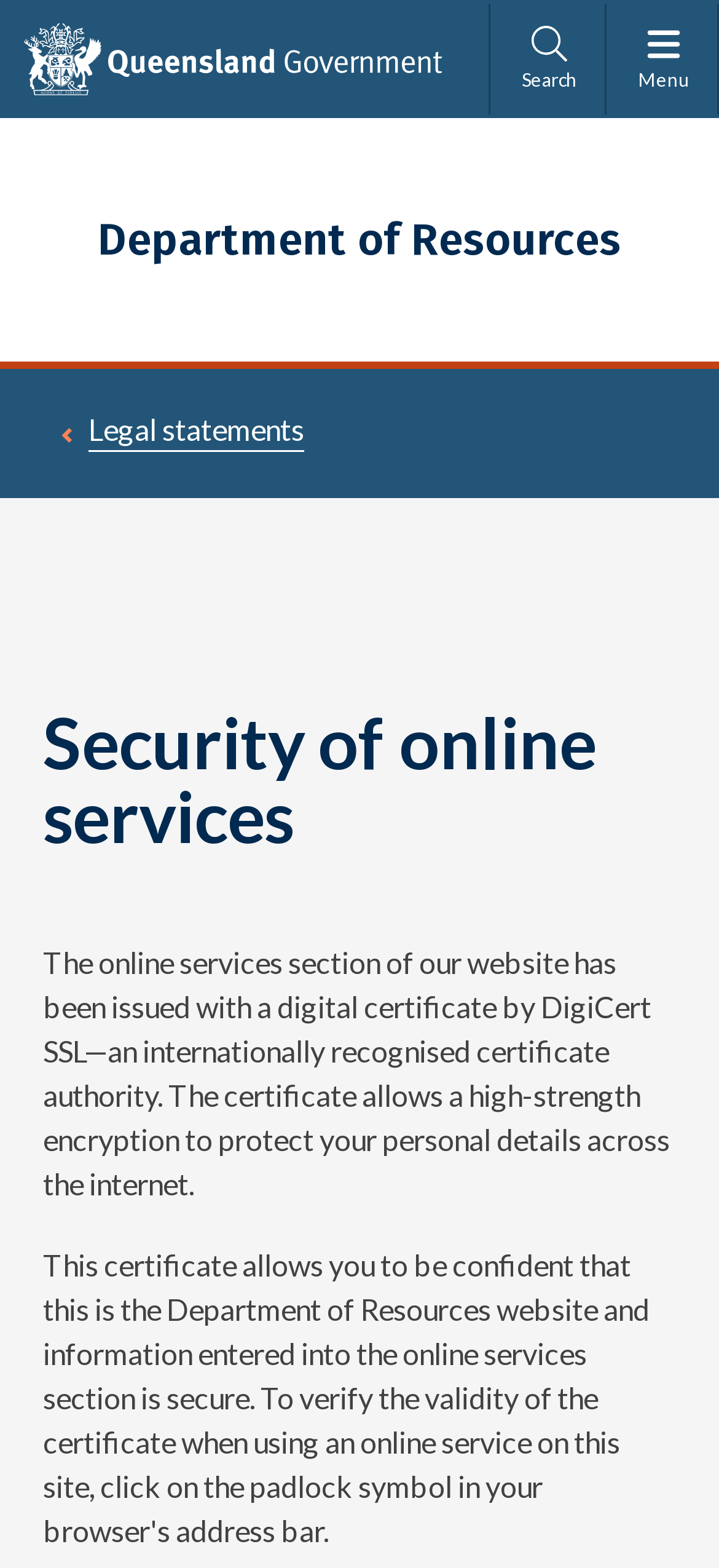Using the format (top-left x, top-left y, bottom-right x, bottom-right y), provide the bounding box coordinates for the described UI element. All values should be floating point numbers between 0 and 1: Legal statements

[0.123, 0.262, 0.423, 0.284]